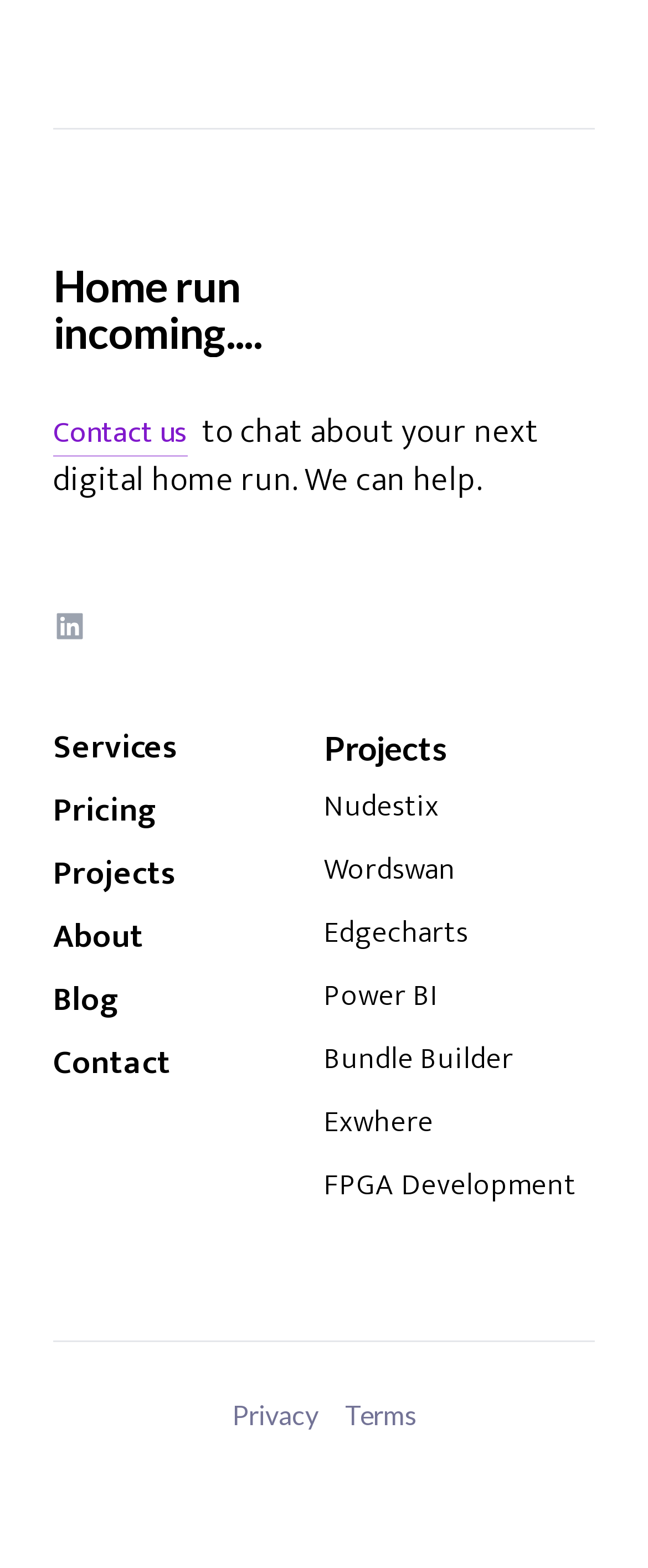Using the description: "Contact us", determine the UI element's bounding box coordinates. Ensure the coordinates are in the format of four float numbers between 0 and 1, i.e., [left, top, right, bottom].

[0.082, 0.257, 0.29, 0.293]